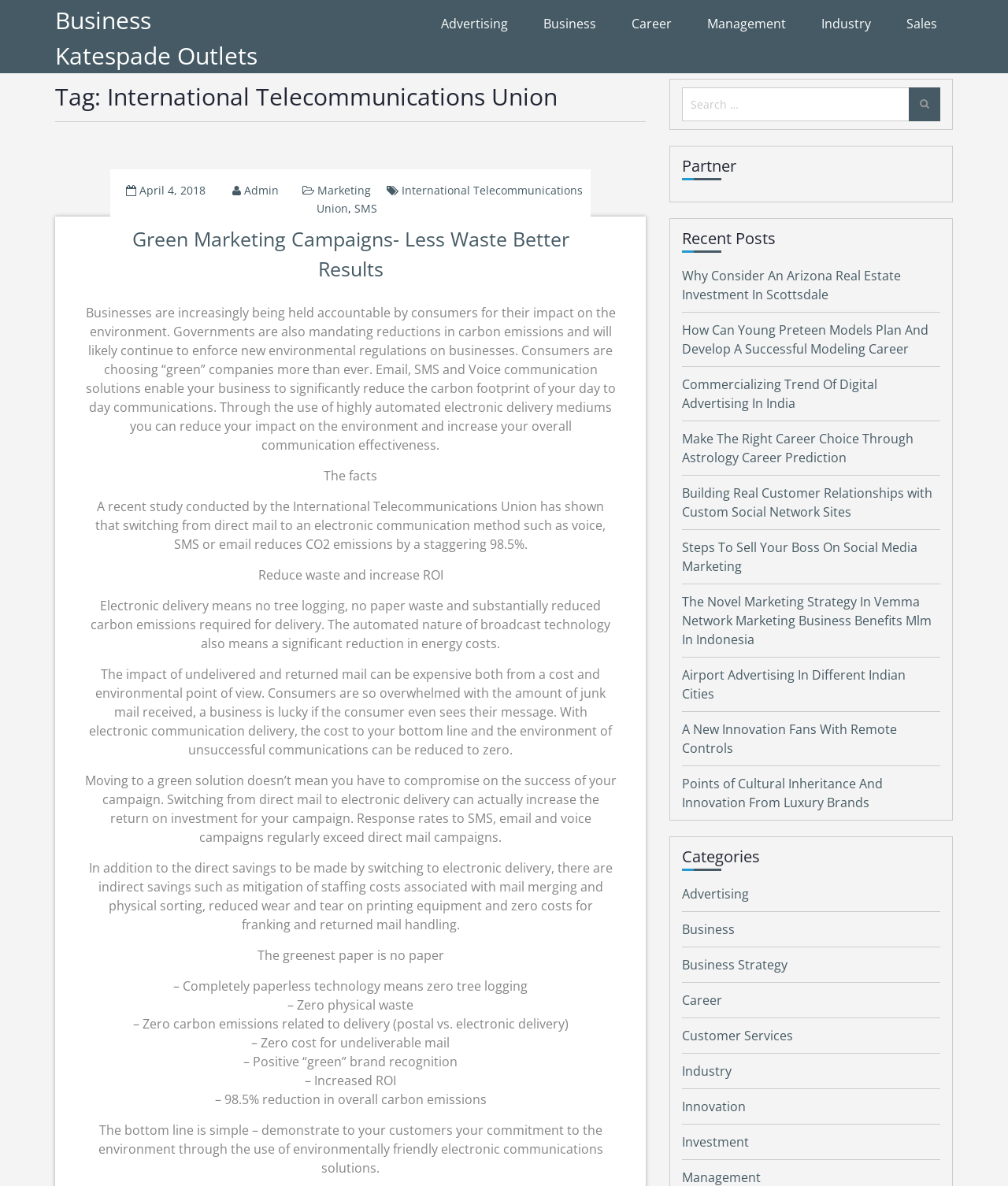What is the title of the first article on this webpage?
Your answer should be a single word or phrase derived from the screenshot.

Green Marketing Campaigns